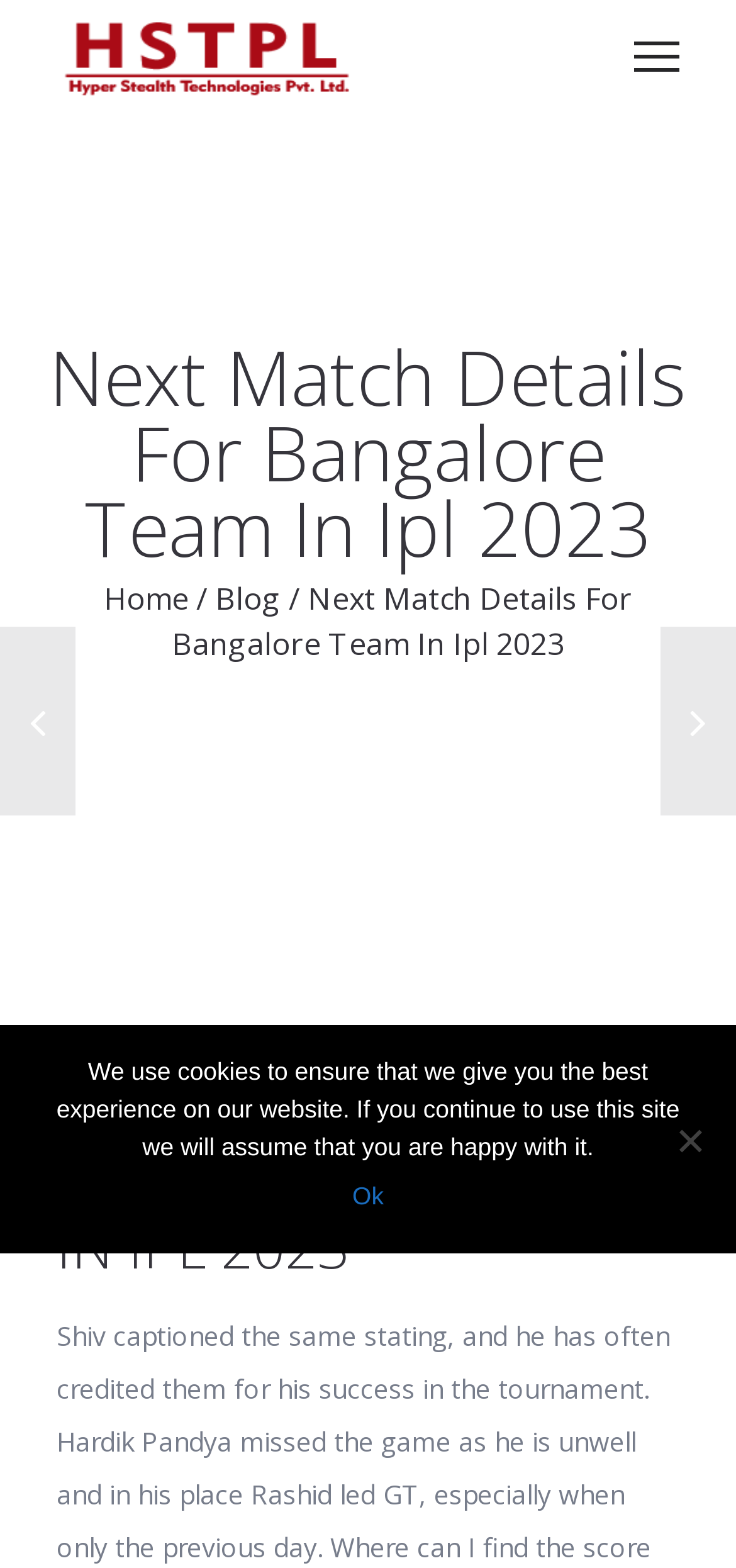Refer to the image and provide an in-depth answer to the question: 
What is the topic of the webpage?

I found the answer by looking at the heading elements and found that the webpage is about 'Next Match Details For Bangalore Team In Ipl 2023'.